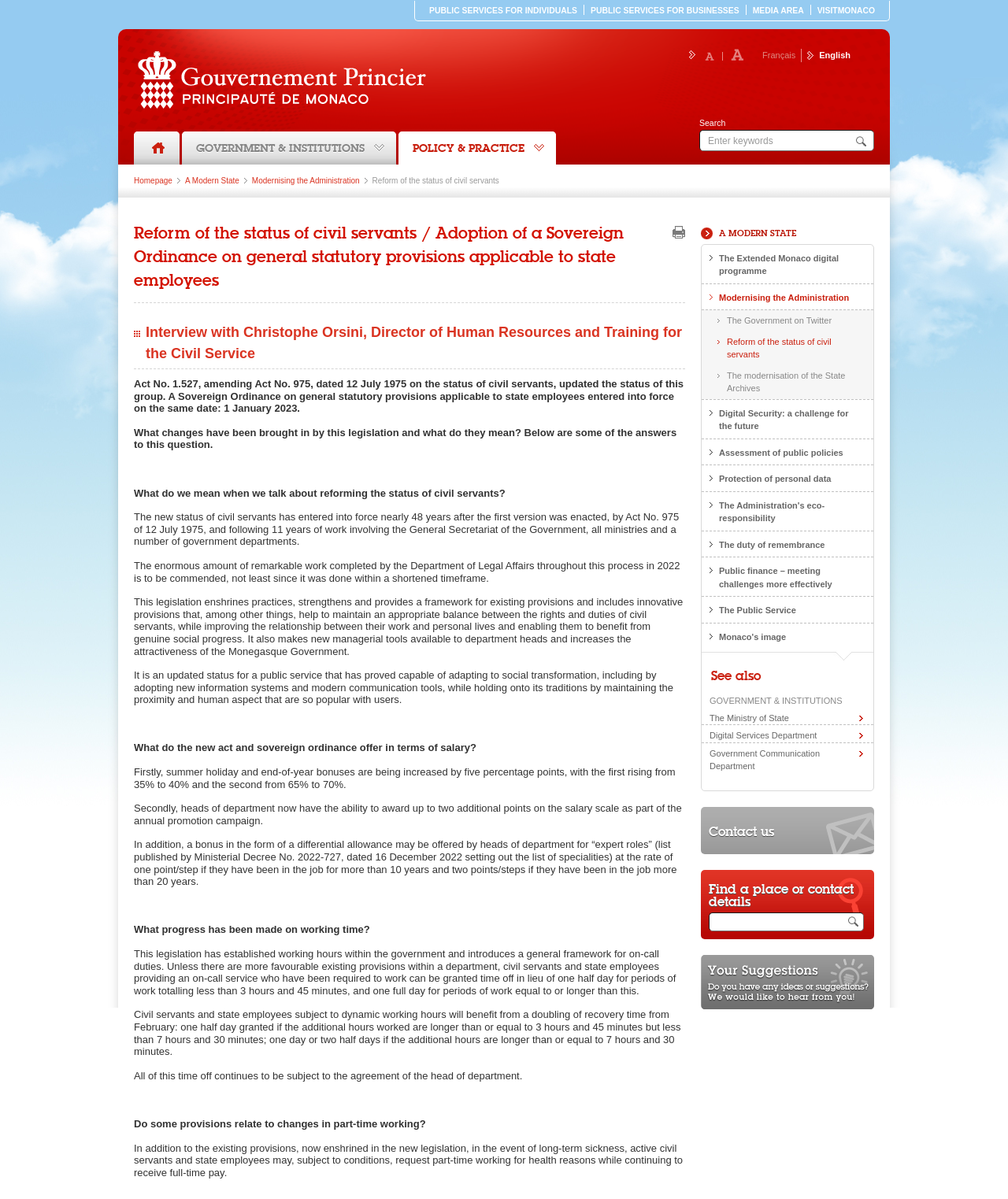Identify the bounding box coordinates for the UI element mentioned here: "The Extended Monaco digital programme". Provide the coordinates as four float values between 0 and 1, i.e., [left, top, right, bottom].

[0.696, 0.204, 0.866, 0.236]